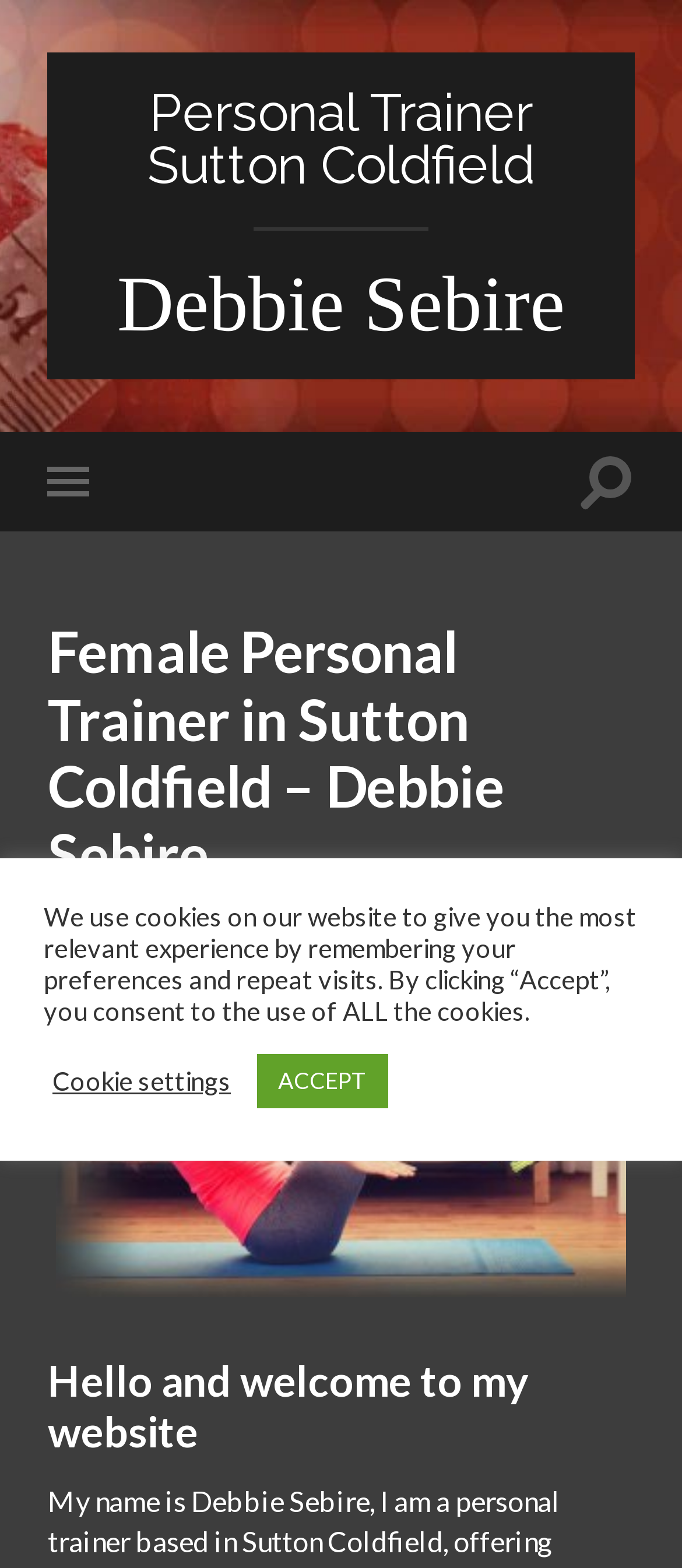Find the bounding box of the UI element described as: "ACCEPT". The bounding box coordinates should be given as four float values between 0 and 1, i.e., [left, top, right, bottom].

[0.377, 0.672, 0.569, 0.707]